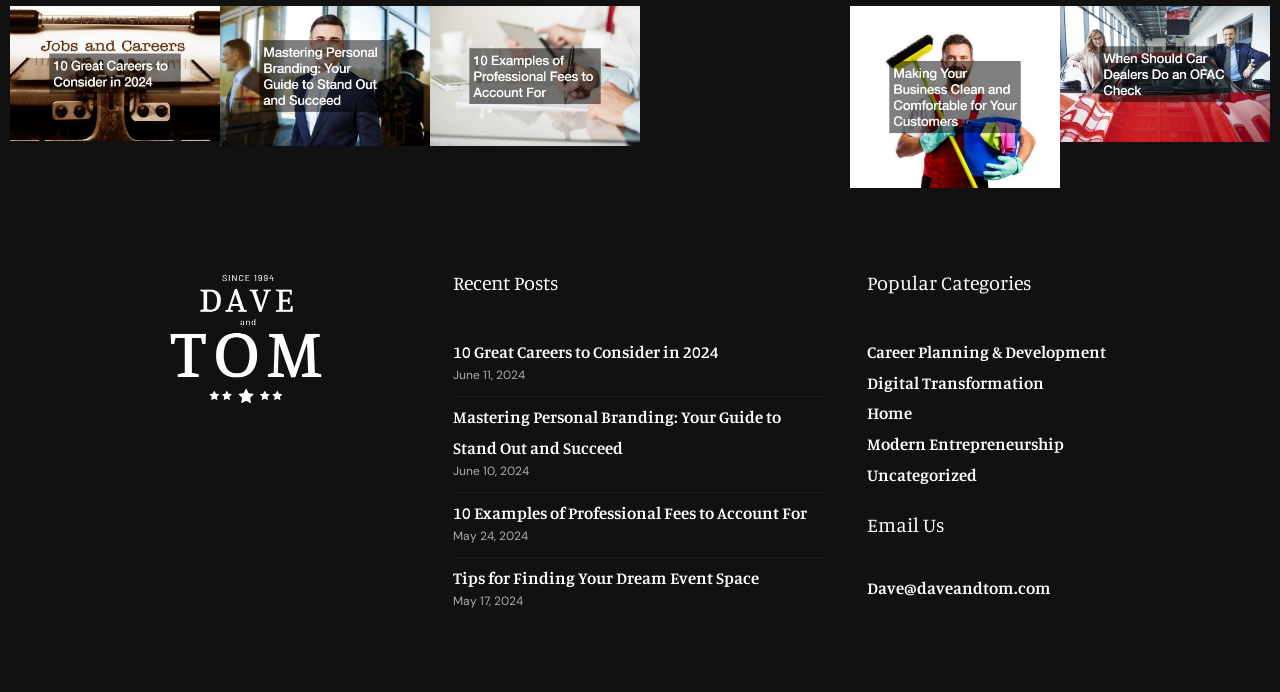Find the bounding box coordinates of the area to click in order to follow the instruction: "Explore Mastering Personal Branding".

[0.172, 0.009, 0.336, 0.212]